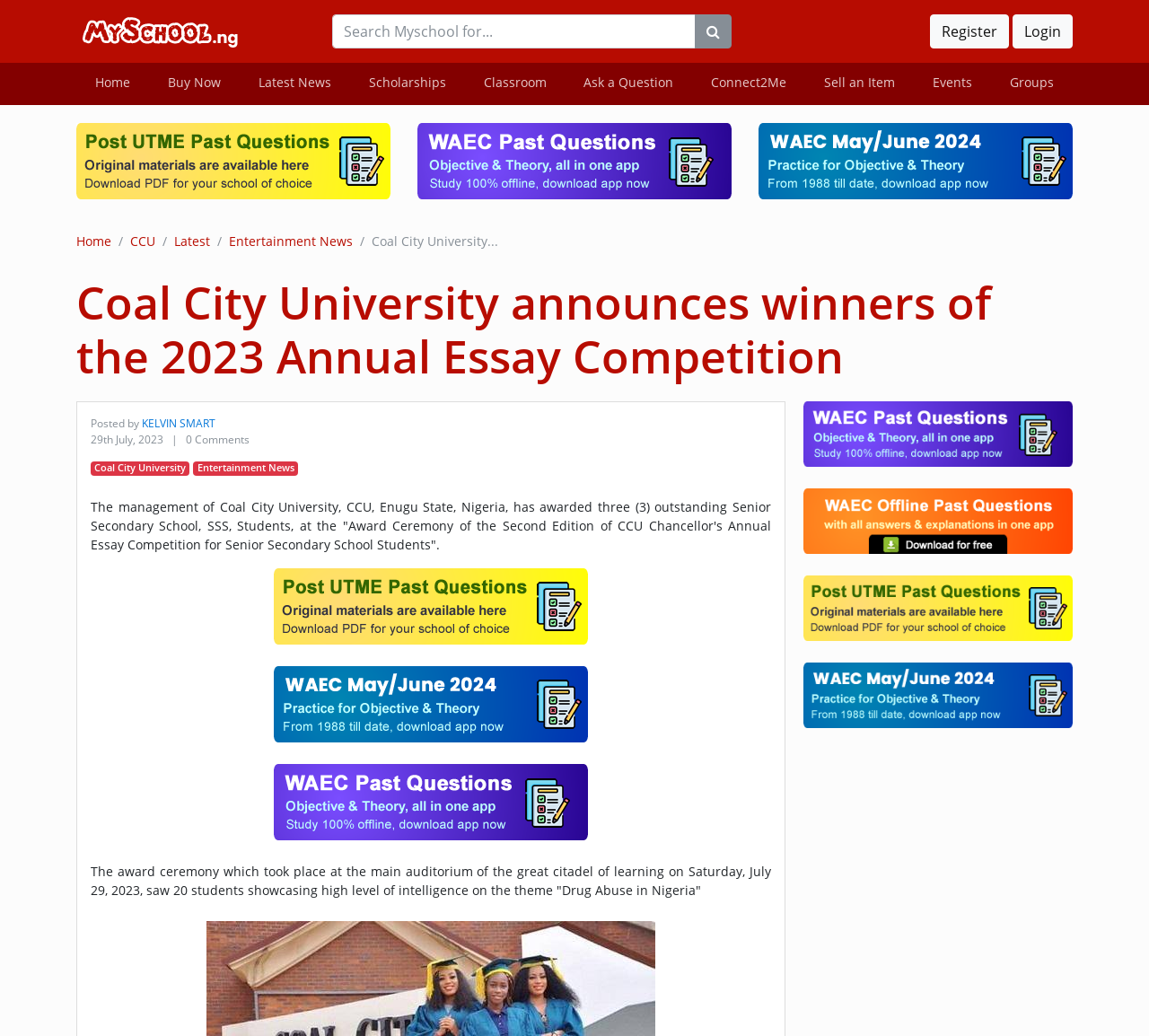What is the name of the author of the article?
From the image, respond with a single word or phrase.

KELVIN SMART